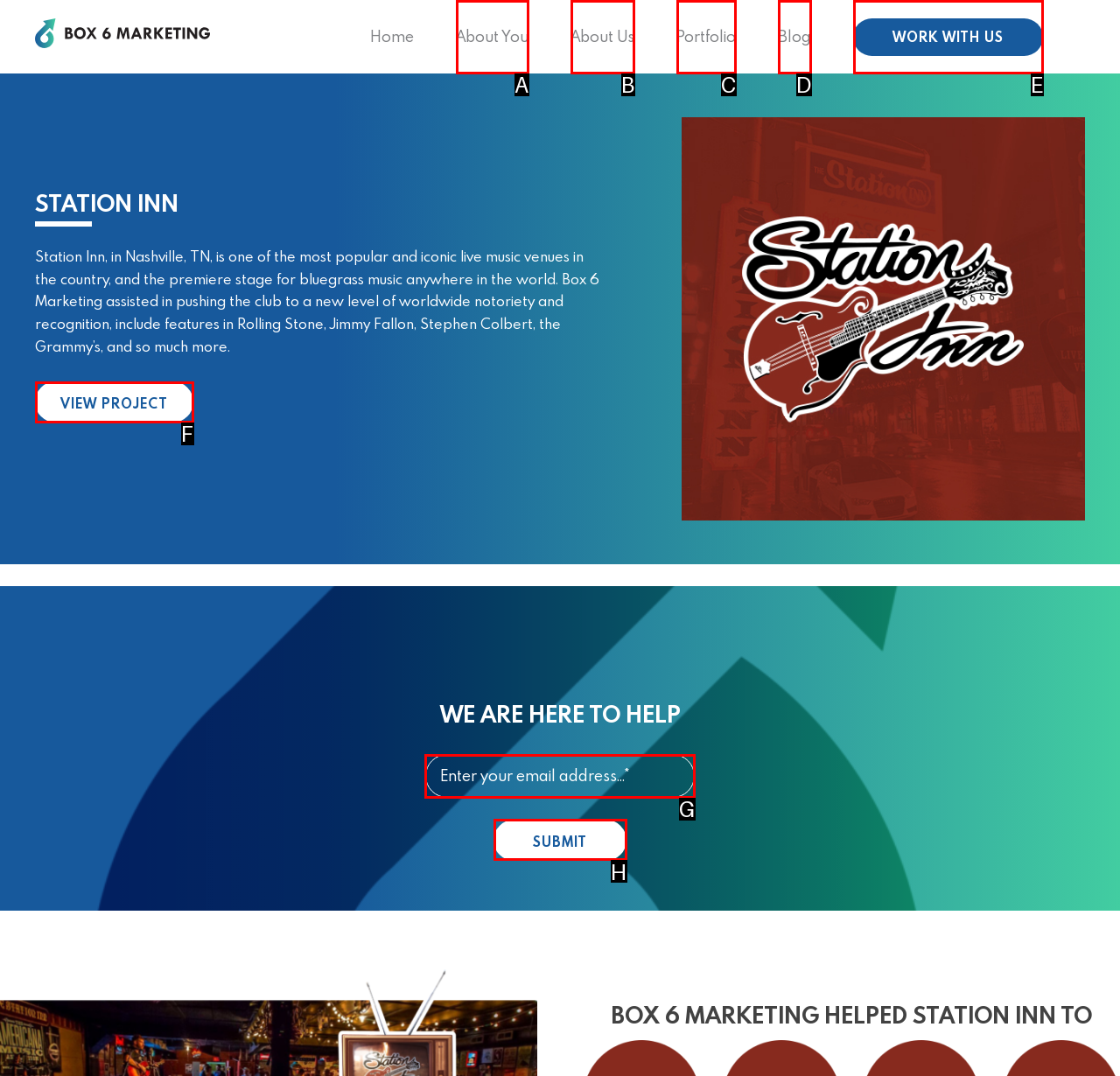Point out the HTML element that matches the following description: WORK WITH US
Answer with the letter from the provided choices.

E